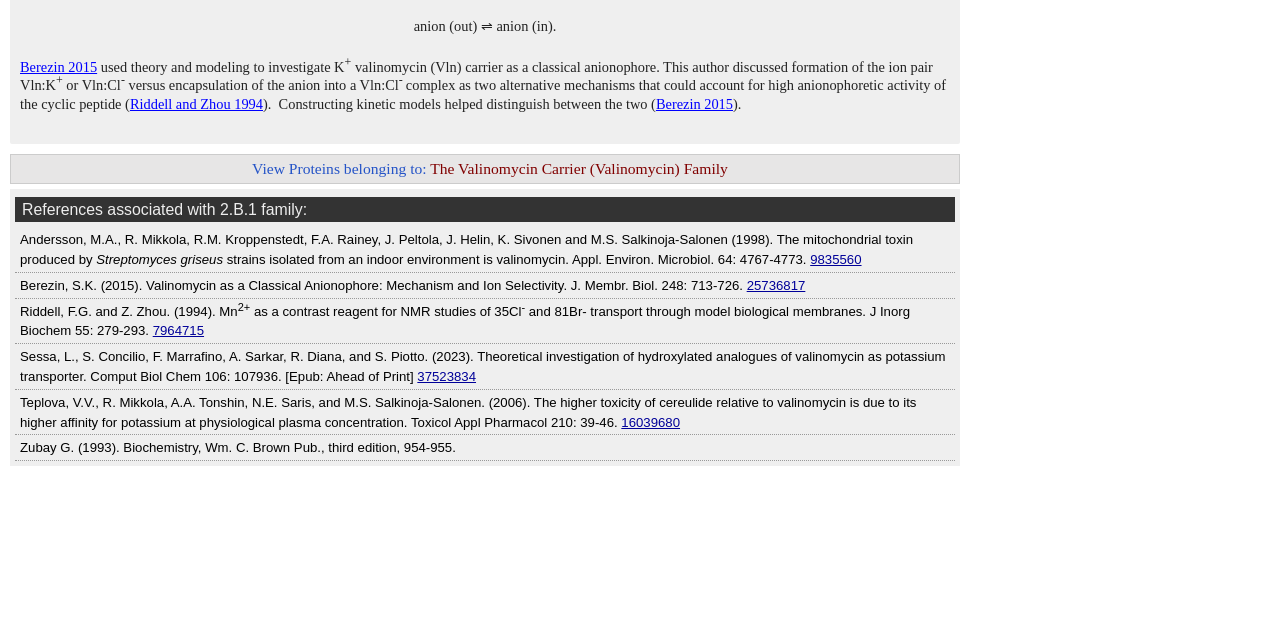Bounding box coordinates are specified in the format (top-left x, top-left y, bottom-right x, bottom-right y). All values are floating point numbers bounded between 0 and 1. Please provide the bounding box coordinate of the region this sentence describes: Berezin 2015

[0.512, 0.15, 0.573, 0.175]